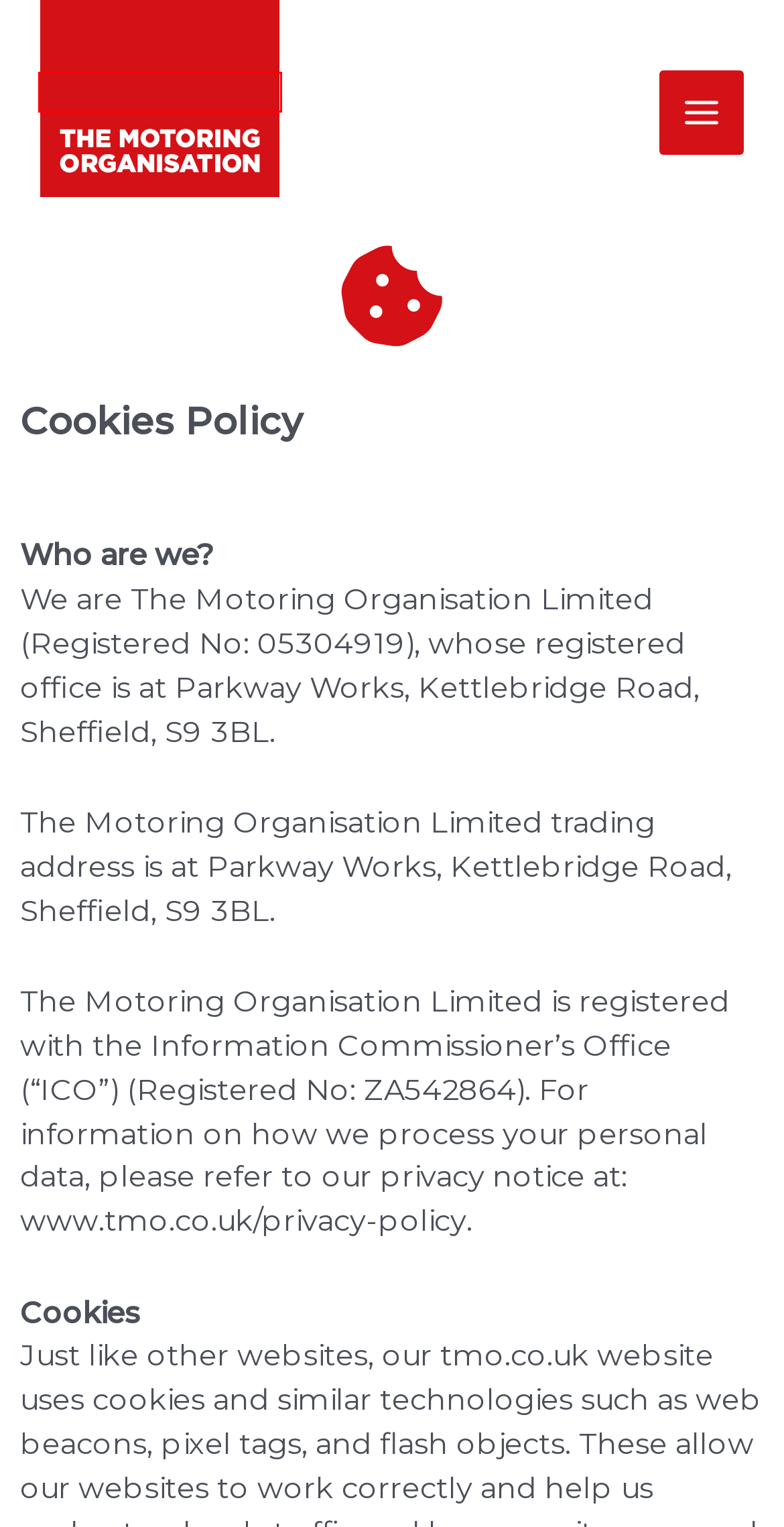After examining the screenshot of a webpage with a red bounding box, choose the most accurate webpage description that corresponds to the new page after clicking the element inside the red box. Here are the candidates:
A. The UK's Leading Vehicle Warranty Provider - The Motoring Organisation
B. Web preferences - Opera Help
C. Complaints - The Motoring Organisation
D. Clear your browsing history in Safari on Mac – Apple Support (UK)
E. Delete browsing, search and download history on Firefox | Firefox Help
F. Privacy Notice - The Motoring Organisation
G. Contact - The Motoring Organisation
H. About - The Motoring Organisation

A